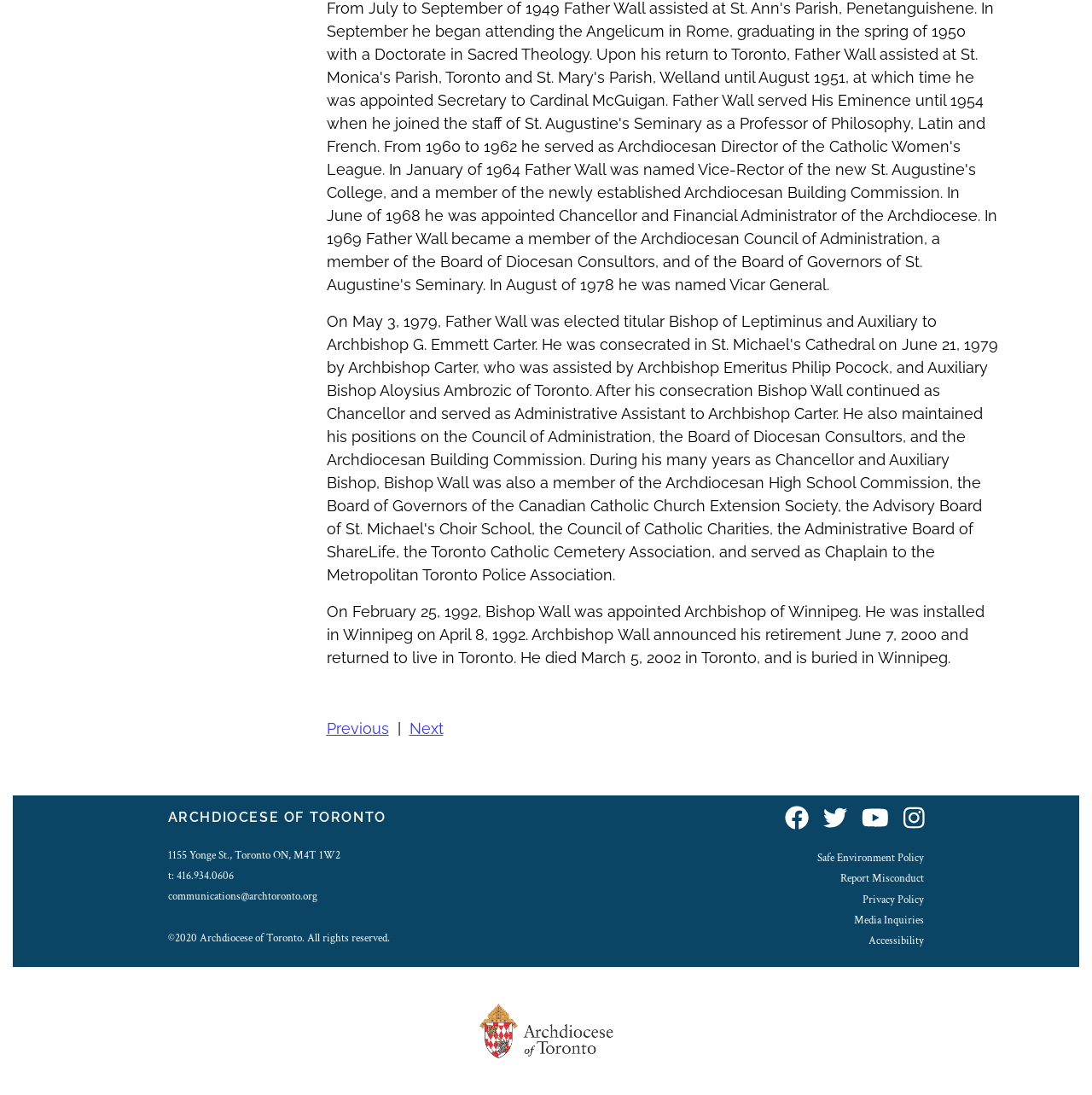How many social media platforms are linked on this webpage?
Could you please answer the question thoroughly and with as much detail as possible?

I counted the number of social media links on the webpage, which are Facebook, Twitter, YouTube, and Instagram, and found that there are 4 platforms linked.